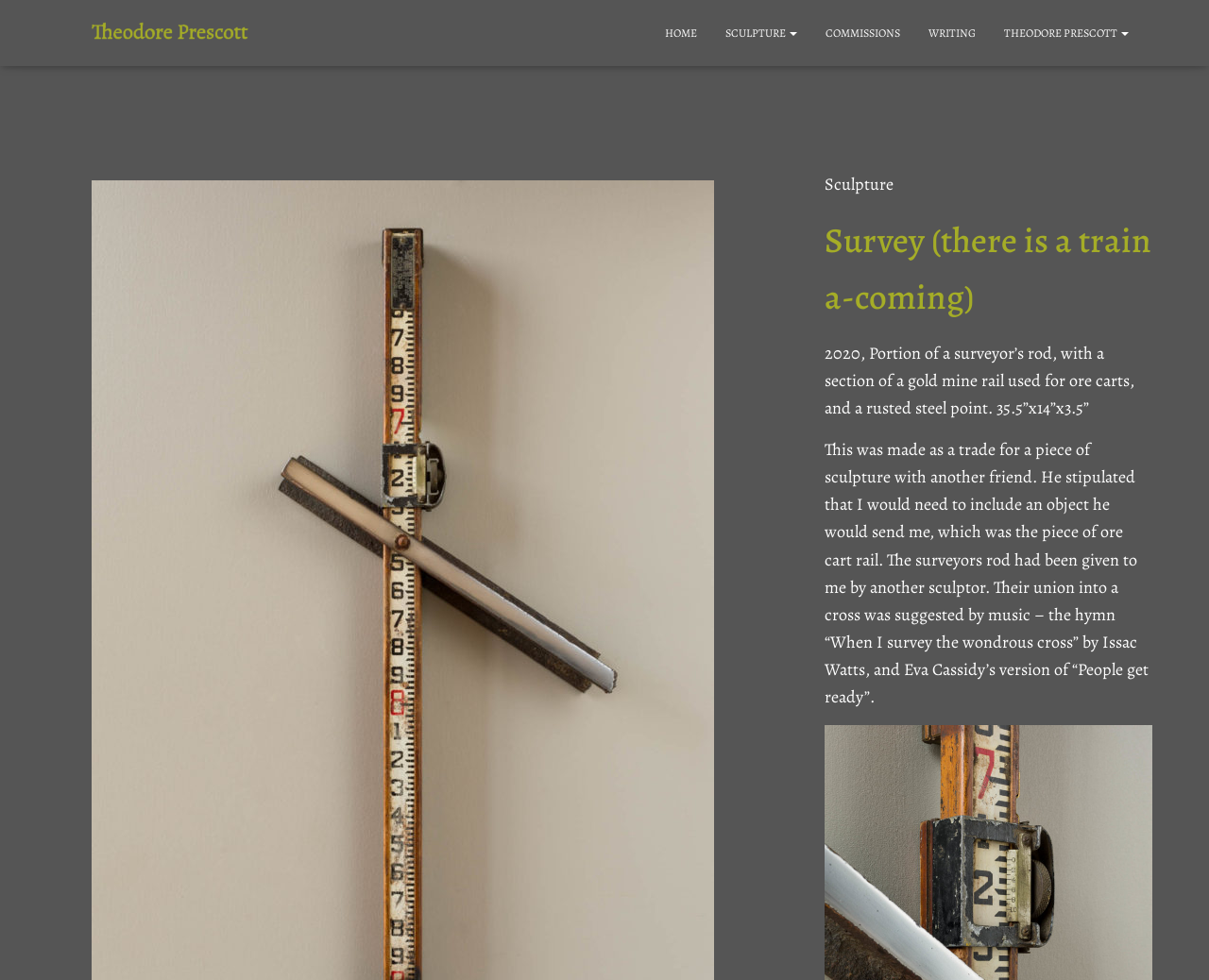What is the year the sculpture was created?
Refer to the screenshot and deliver a thorough answer to the question presented.

The year the sculpture was created can be found in the description of the sculpture, which is '2020, Portion of a surveyor’s rod, with a section of a gold mine rail used for ore carts, and a rusted steel point.'.